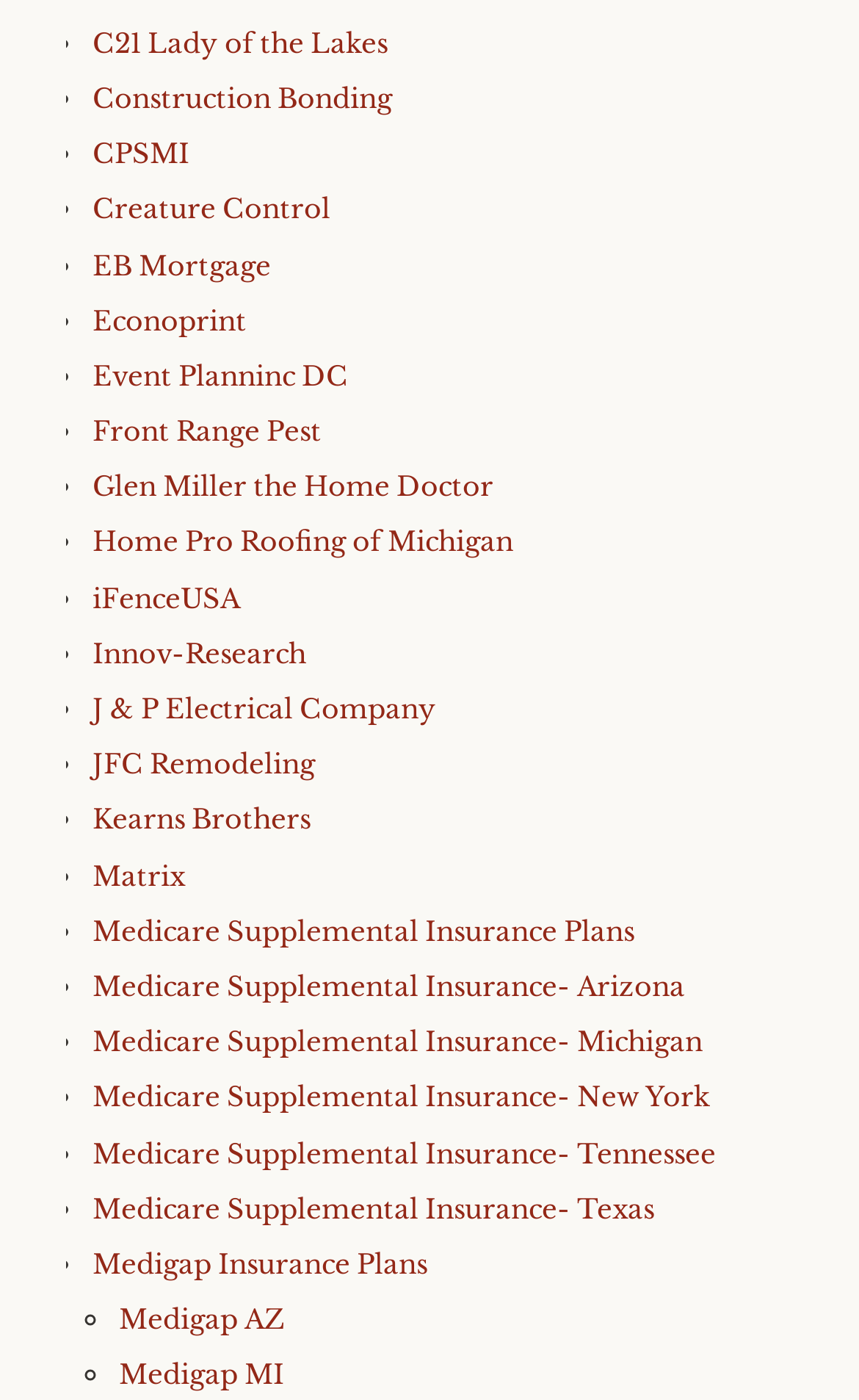Pinpoint the bounding box coordinates for the area that should be clicked to perform the following instruction: "Visit Medicare Supplemental Insurance Plans".

[0.108, 0.653, 0.738, 0.676]